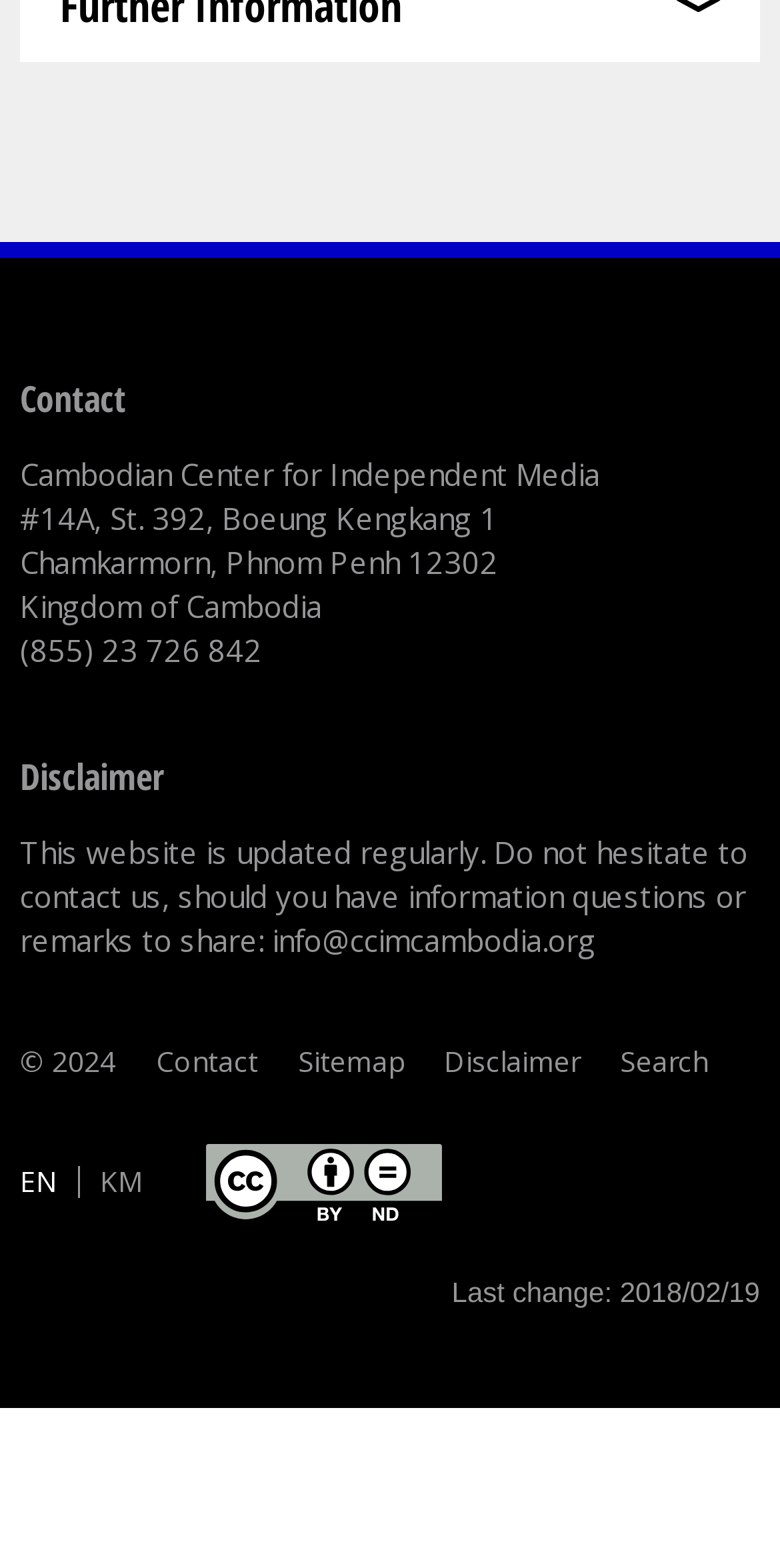What is the purpose of the 'Disclaimer' section?
Answer the question with a detailed explanation, including all necessary information.

The 'Disclaimer' section is likely to provide information about the website's content, usage, or limitations. The StaticText element with the text 'Disclaimer' is followed by a paragraph of text that explains the website's update policy and contact information, indicating that the 'Disclaimer' section is meant to provide information to users.